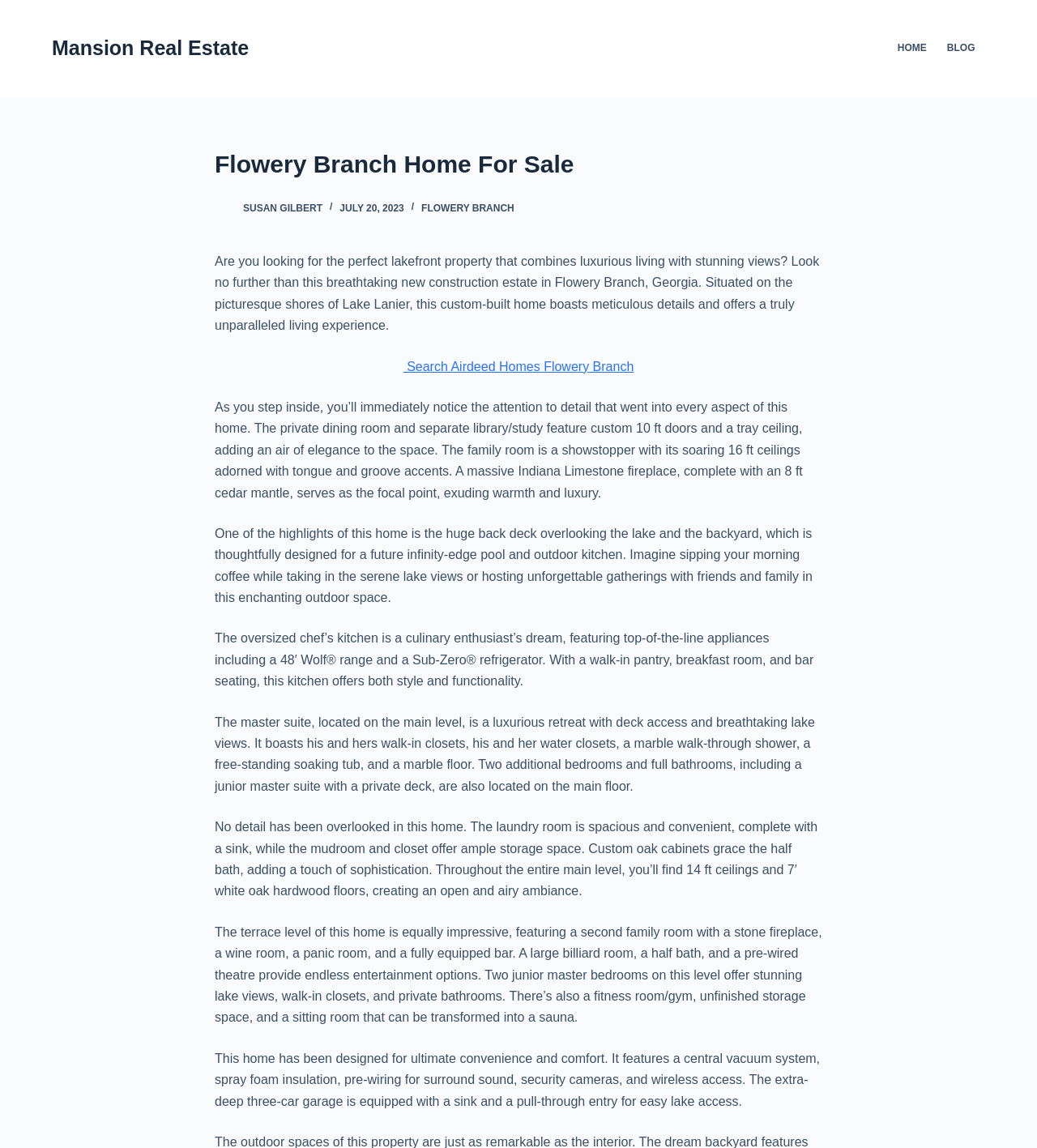Identify the bounding box coordinates for the element you need to click to achieve the following task: "Click on 'Susan Gilbert'". The coordinates must be four float values ranging from 0 to 1, formatted as [left, top, right, bottom].

[0.207, 0.172, 0.227, 0.19]